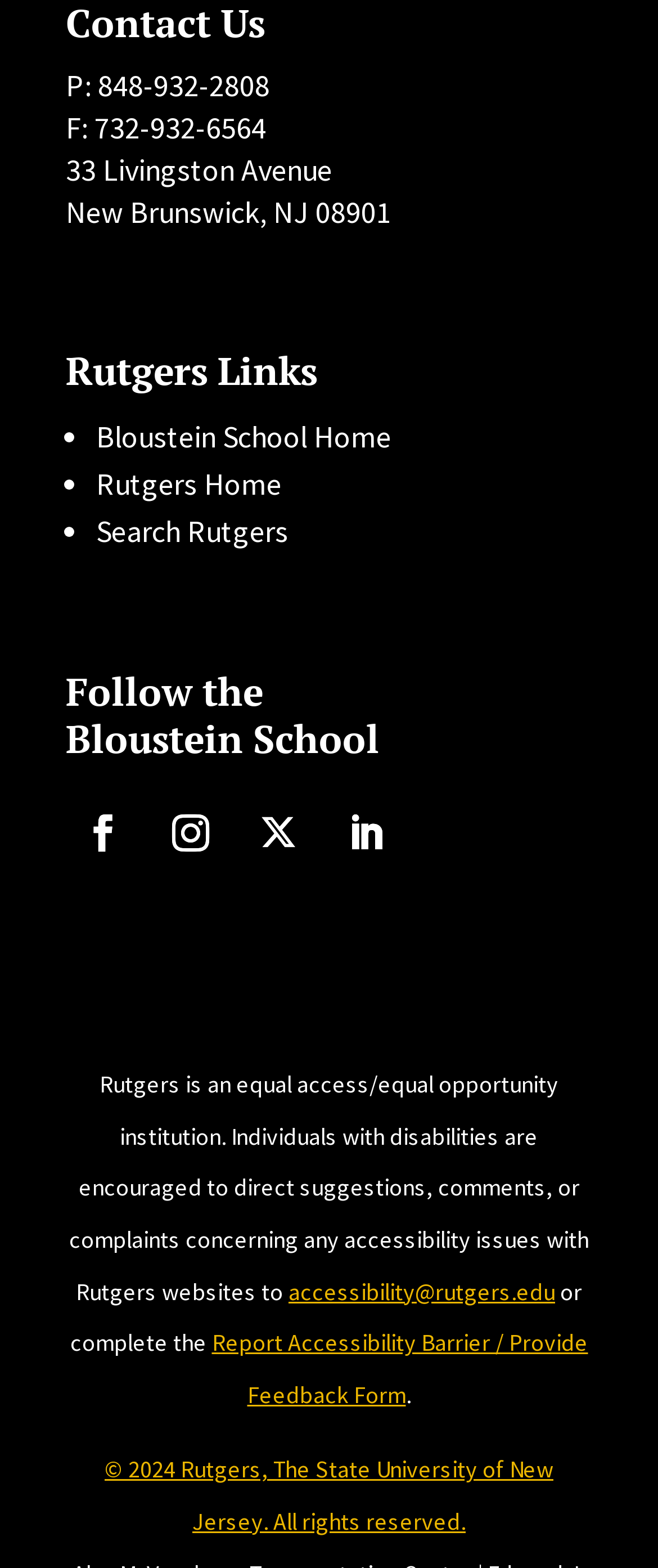What is the address of the Bloustein School?
Based on the image, answer the question with as much detail as possible.

The address of the Bloustein School can be found in the 'Contact Us' section, which is located at the top of the webpage. The address is '33 Livingston Avenue, New Brunswick, NJ 08901'.